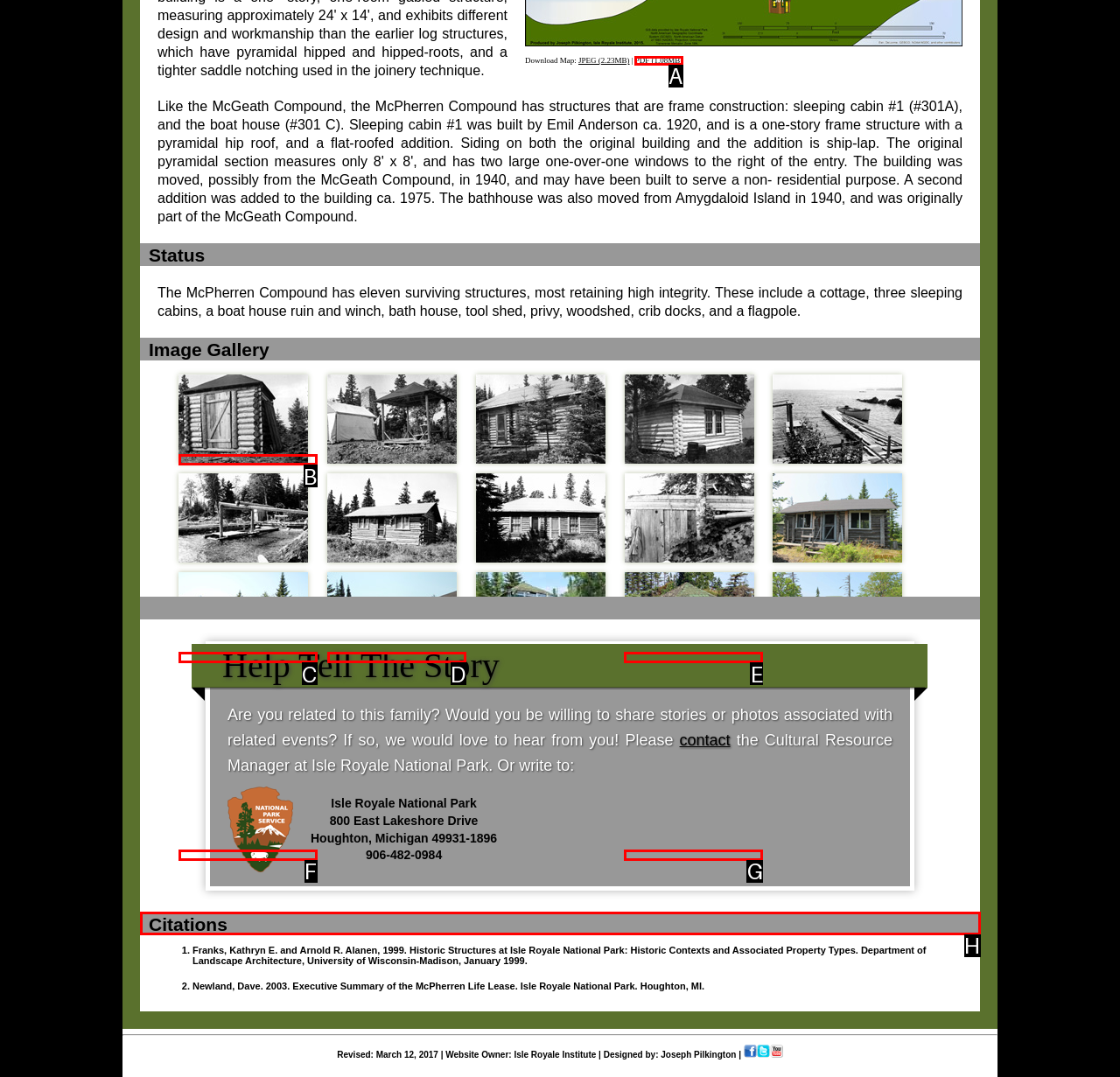Decide which UI element to click to accomplish the task: View citations
Respond with the corresponding option letter.

H